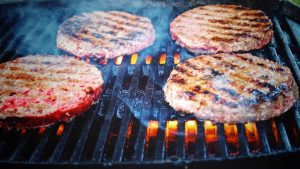Carefully examine the image and provide an in-depth answer to the question: What is the source of the smoke in the image?

The caption states that the patties are being cooked over a bed of glowing coals, releasing a tantalizing smoke that adds to the allure of a summer cookout, which implies that the glowing coals are the source of the smoke in the image.